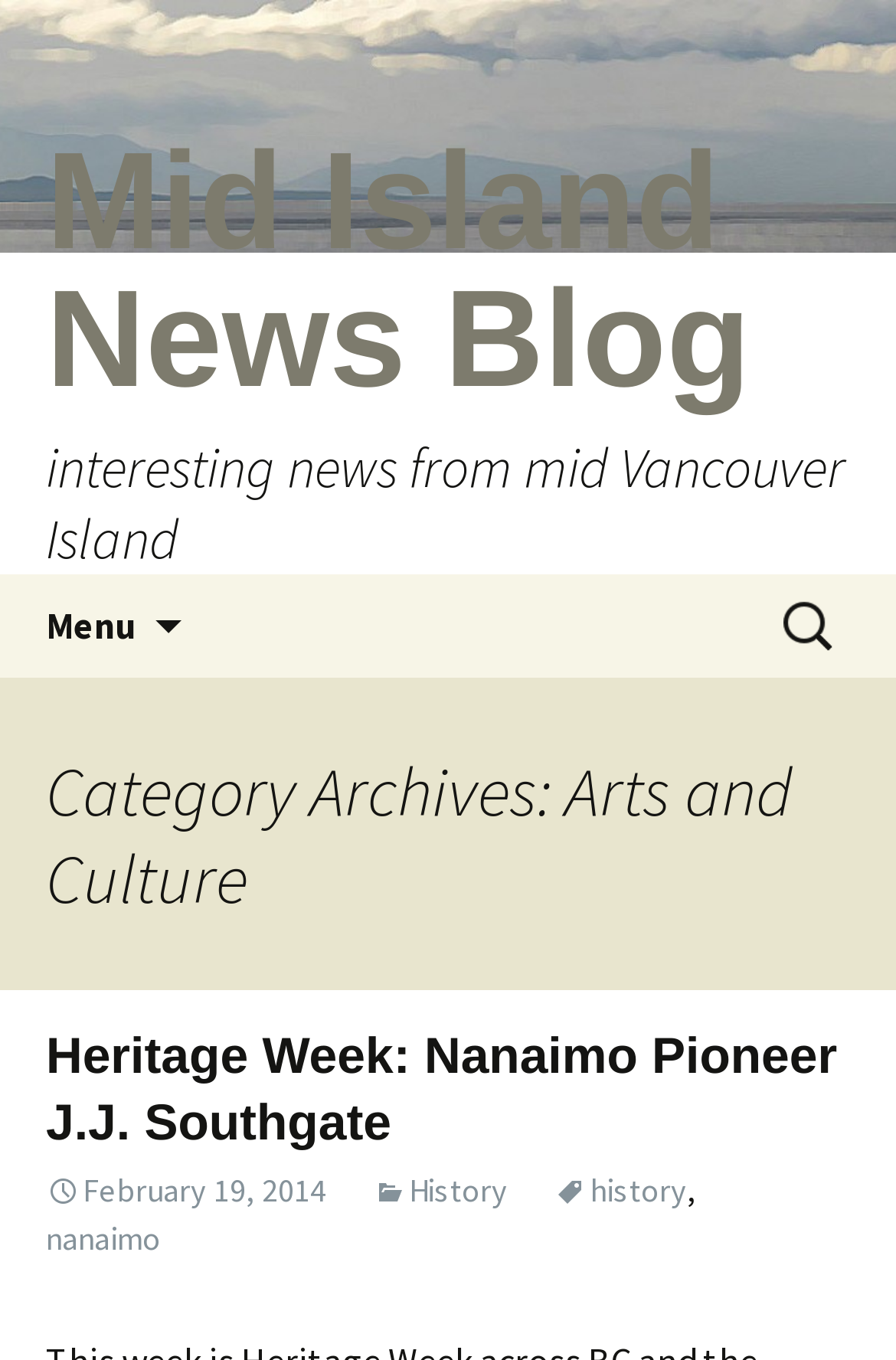Please identify the webpage's heading and generate its text content.

Mid Island News Blog